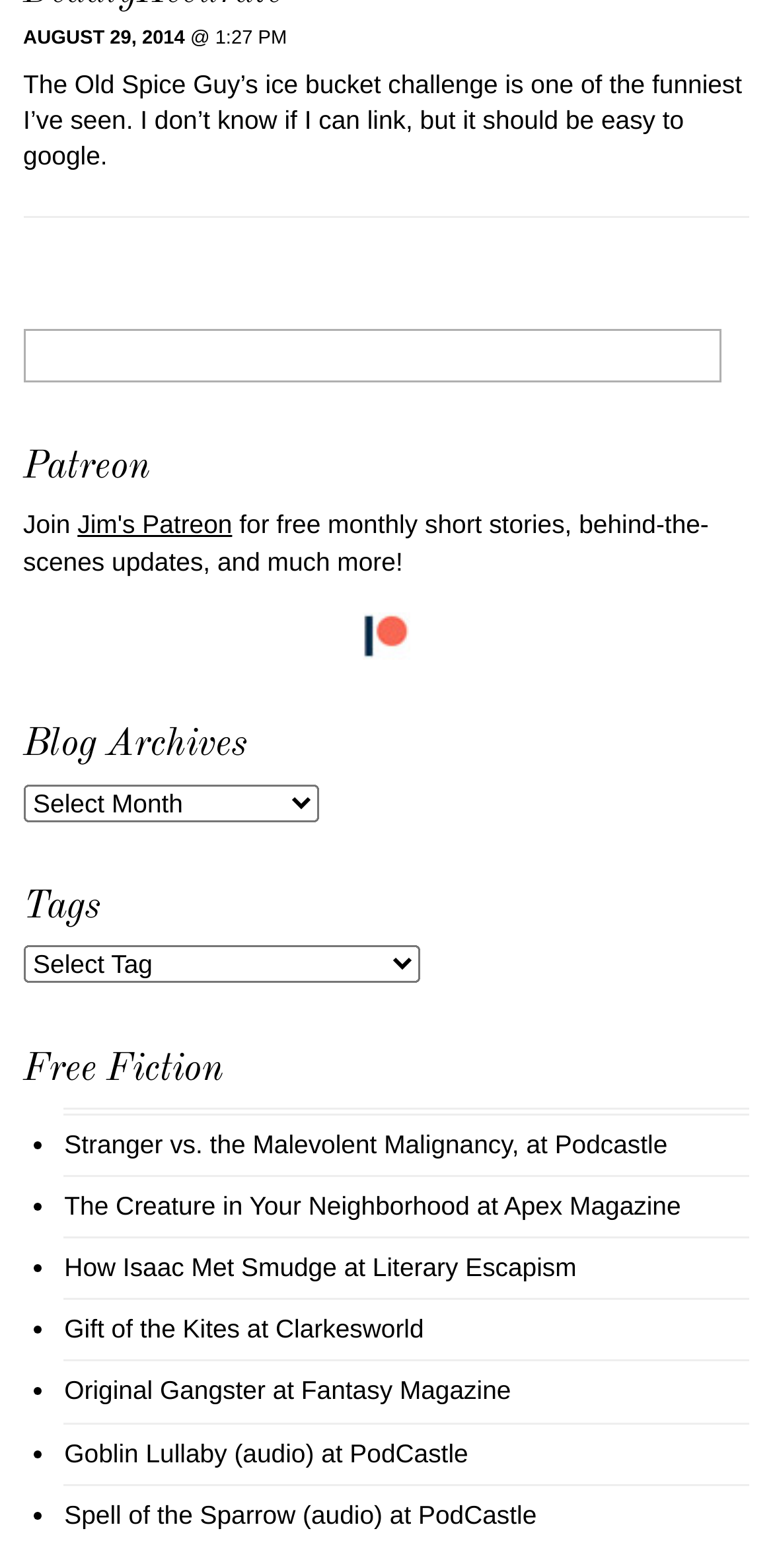Based on the image, please elaborate on the answer to the following question:
What is the purpose of the 'Patreon' section?

I inferred the purpose of the 'Patreon' section by reading the text 'Join Jim's Patreon for free monthly short stories, behind-the-scenes updates, and much more!' which suggests that it's a way for readers to support the author.